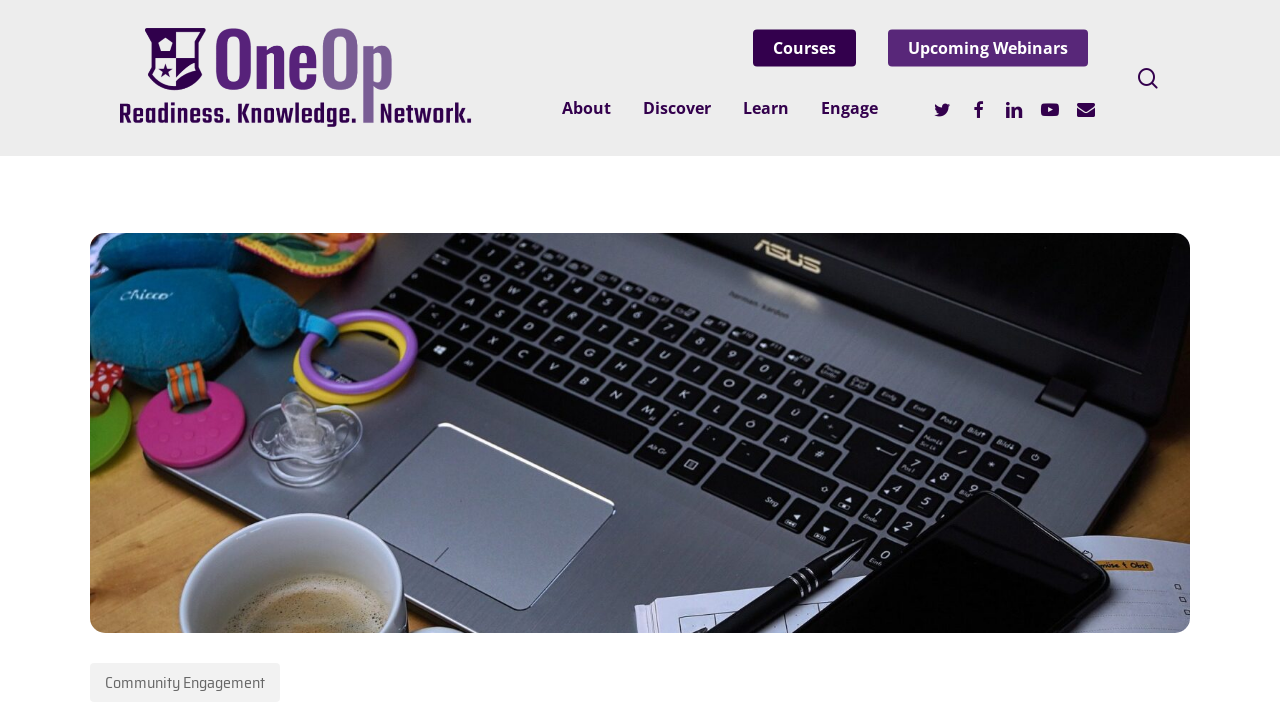What is the purpose of the search box?
Please answer the question with a detailed response using the information from the screenshot.

The search box is located at the top right corner of the webpage, and it allows users to search for content on the website by typing in keywords and hitting enter.